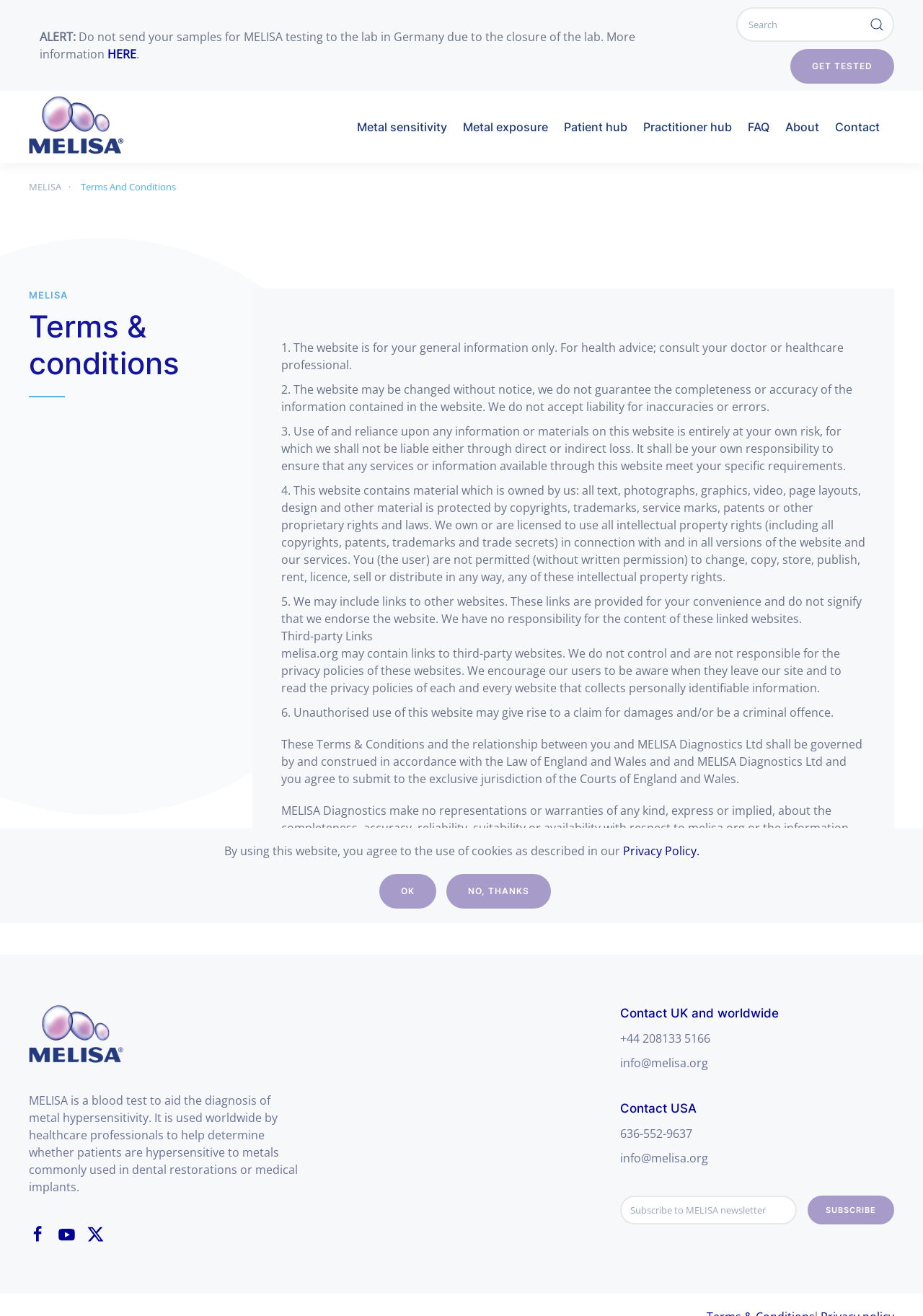Give an extensive and precise description of the webpage.

This webpage is about MELISA, a blood test used to aid in the diagnosis of metal hypersensitivity. At the top of the page, there is a prominent alert message warning users not to send samples for MELISA testing to a lab in Germany due to its closure, with a link to more information. Below this alert, there is a search bar with a submit button and a magnifying glass icon.

The main content of the page is divided into two sections. On the left side, there is a navigation menu with links to various sections, including "Metal sensitivity", "Metal exposure", "Patient hub", "Practitioner hub", "FAQ", "About", and "Contact". On the right side, there is a large section dedicated to the terms and conditions of using the website.

The terms and conditions section is divided into six points, each explaining a specific aspect of using the website, such as the website's purpose, intellectual property rights, and liability. Below these points, there is a section on third-party links, which explains that the website may contain links to other websites and that MELISA is not responsible for their content.

Further down the page, there is a section about MELISA, which provides a brief description of the blood test and its purpose. Below this section, there are three links with corresponding images, which appear to be social media links.

The page also includes contact information for MELISA, with phone numbers and email addresses for both the UK and USA. Additionally, there is a newsletter subscription box where users can enter their email address to receive updates from MELISA.

At the bottom of the page, there is a message about the use of cookies on the website, with a link to the privacy policy. There are also two buttons, "OK" and "NO, THANKS", which appear to be related to the cookie policy.